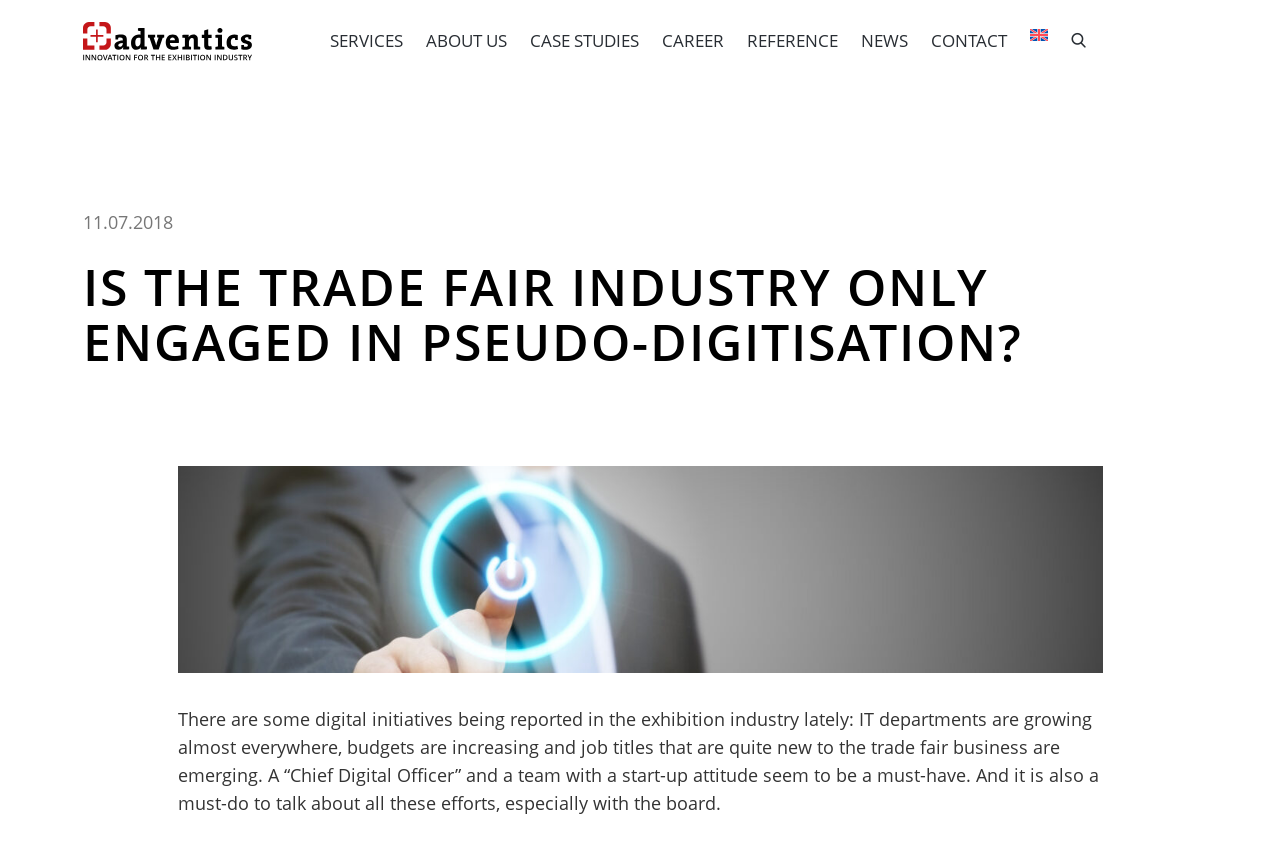What are the main navigation menu items?
Please craft a detailed and exhaustive response to the question.

By looking at the top navigation bar, I can see that the main menu items are SERVICES, ABOUT US, and CASE STUDIES, which are represented as StaticText elements with IDs 100, 104, and 107 respectively.